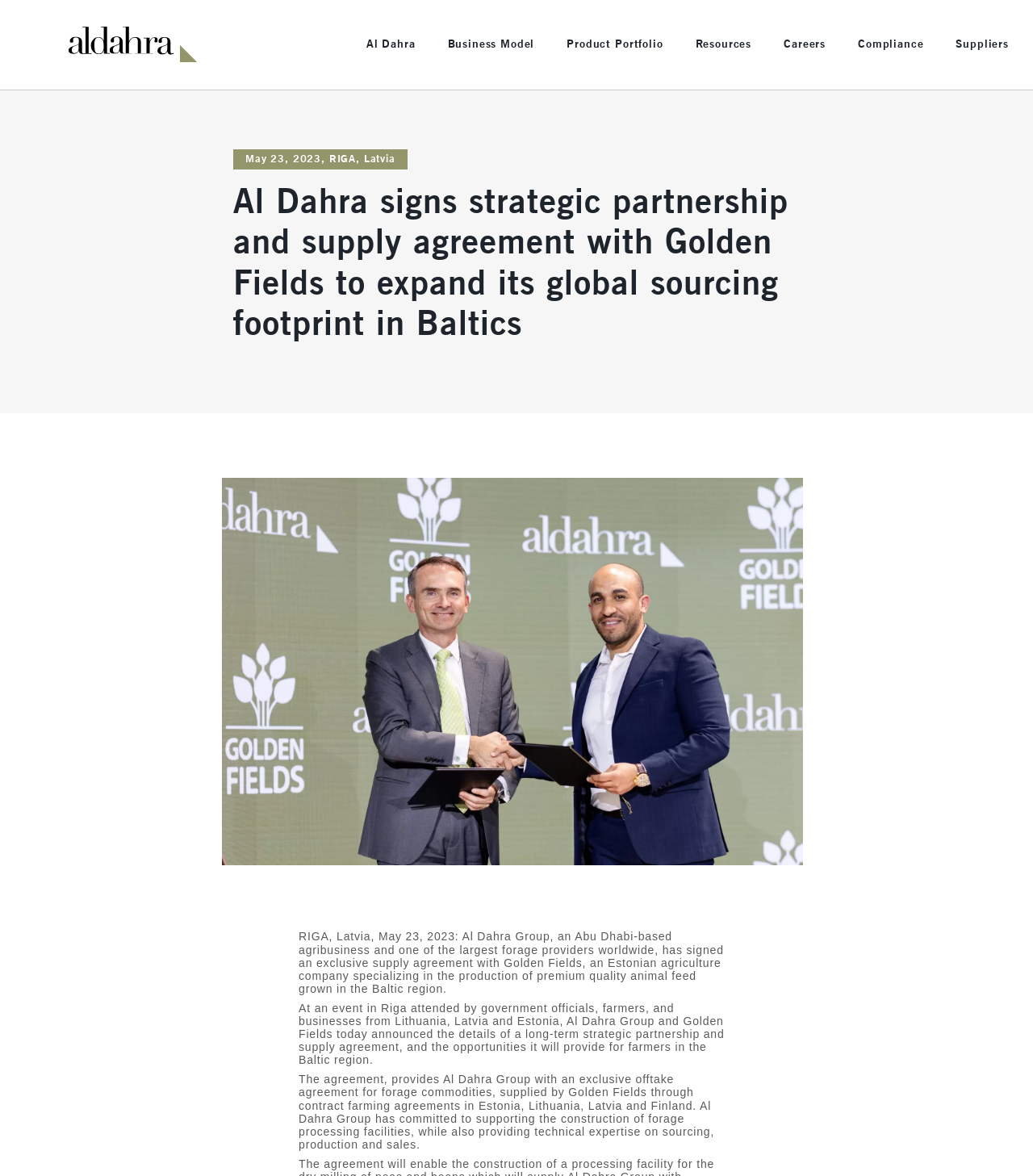Locate and generate the text content of the webpage's heading.

Al Dahra signs strategic partnership and supply agreement with Golden Fields to expand its global sourcing footprint in Baltics